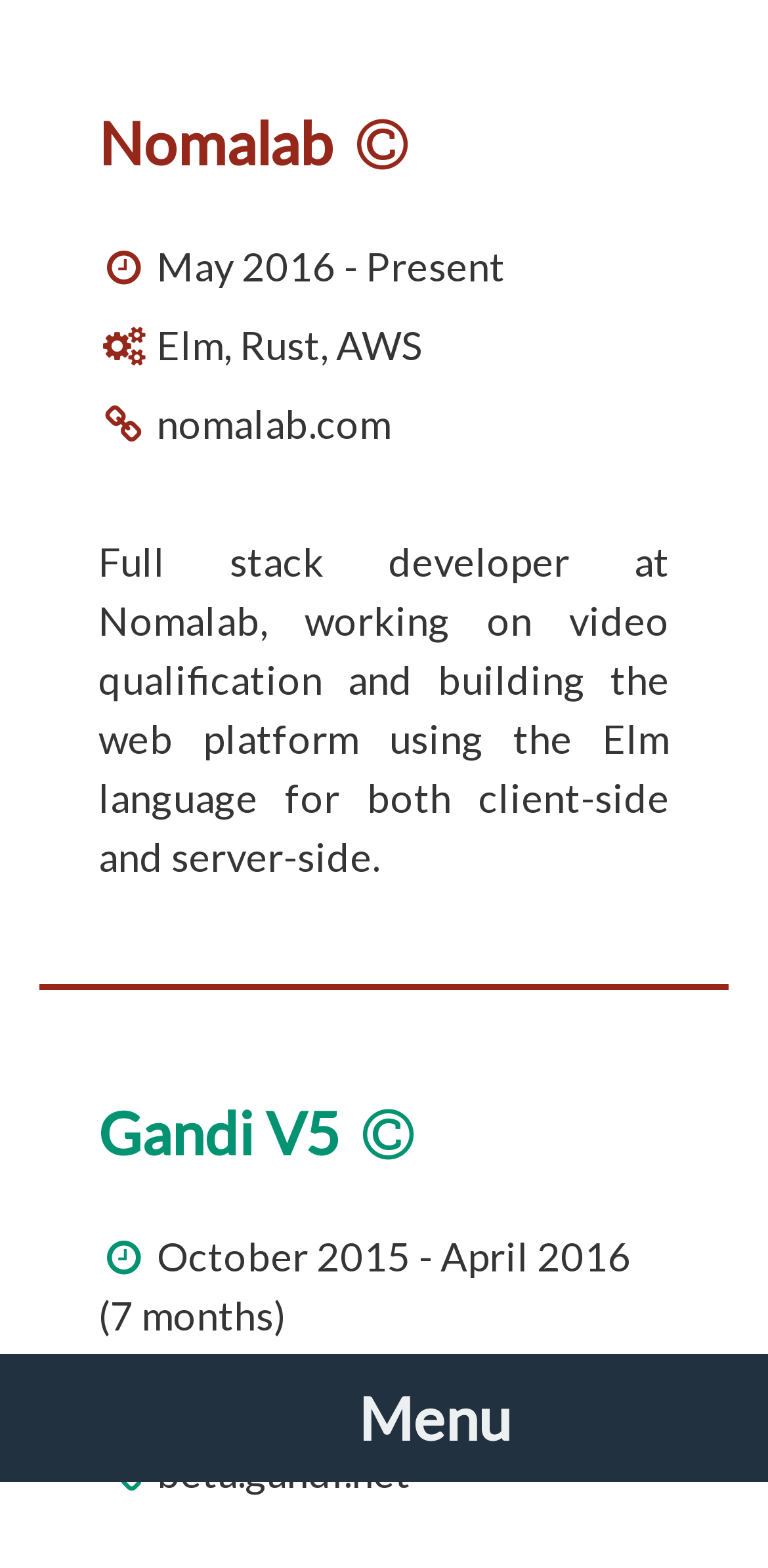Elaborate on the webpage's design and content in a detailed caption.

The webpage is about Paul Dijou's projects. At the top, there is a heading "Nomalab" with a flag icon, followed by a description of Paul's role as a full stack developer at Nomalab, where he worked on video qualification and built a web platform using the Elm language. This section also includes a list of technologies used, such as Elm, Rust, and AWS, and a link to the project website, nomalab.com.

Below this section, there is another heading "Gandi V5" with a flag icon, which describes Paul's work as a professional at Gandi V5. This section includes the duration of his work, from October 2015 to April 2016, and lists the technologies used, such as JavaScript, React, and Redux. There is also a link to the project website, beta.gandi.net.

The webpage has a total of two project sections, each with a heading, description, technologies used, and a link to the project website. The elements are arranged in a vertical layout, with each section stacked below the previous one.